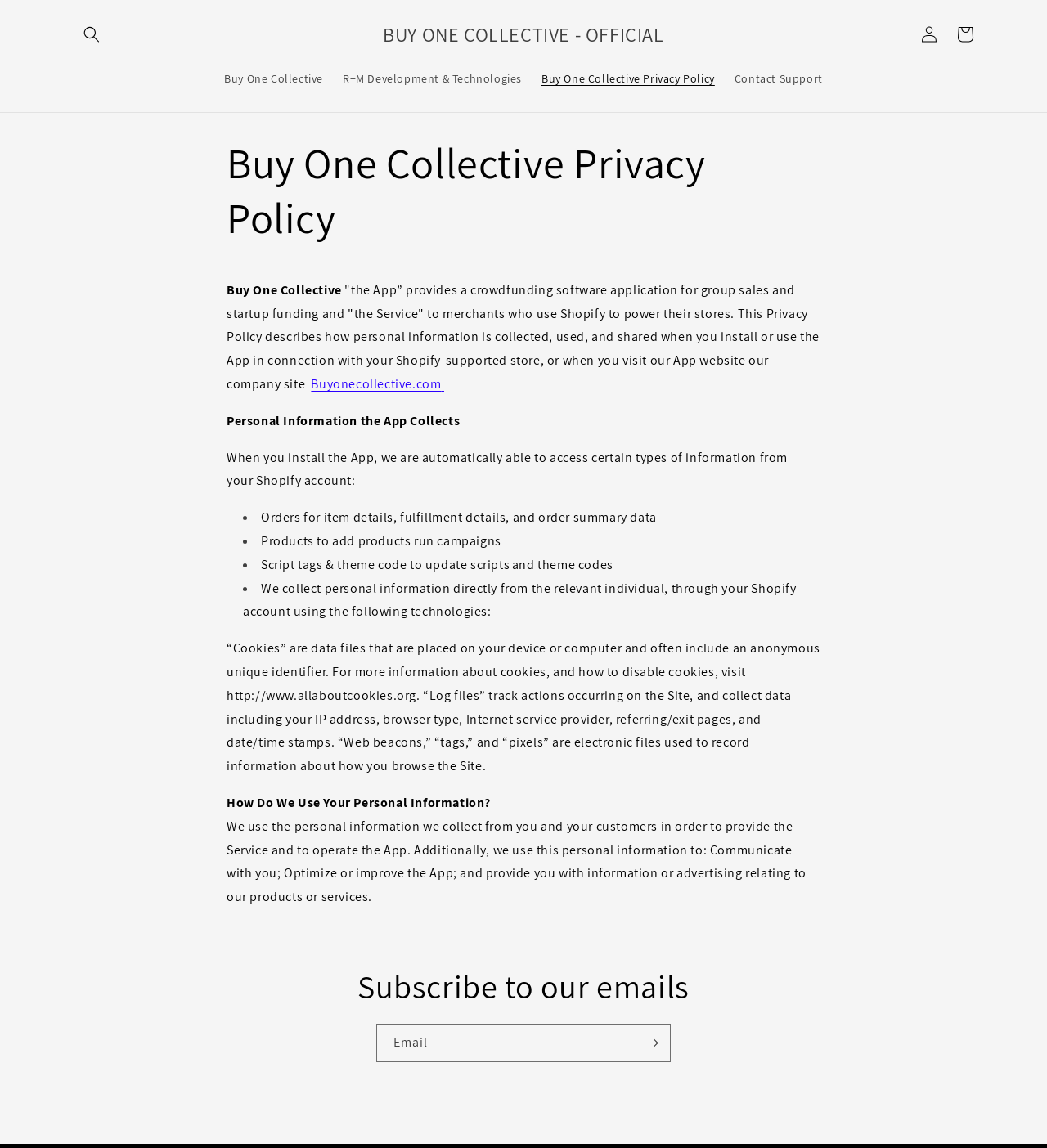Identify the bounding box coordinates of the part that should be clicked to carry out this instruction: "Search".

[0.07, 0.014, 0.105, 0.046]